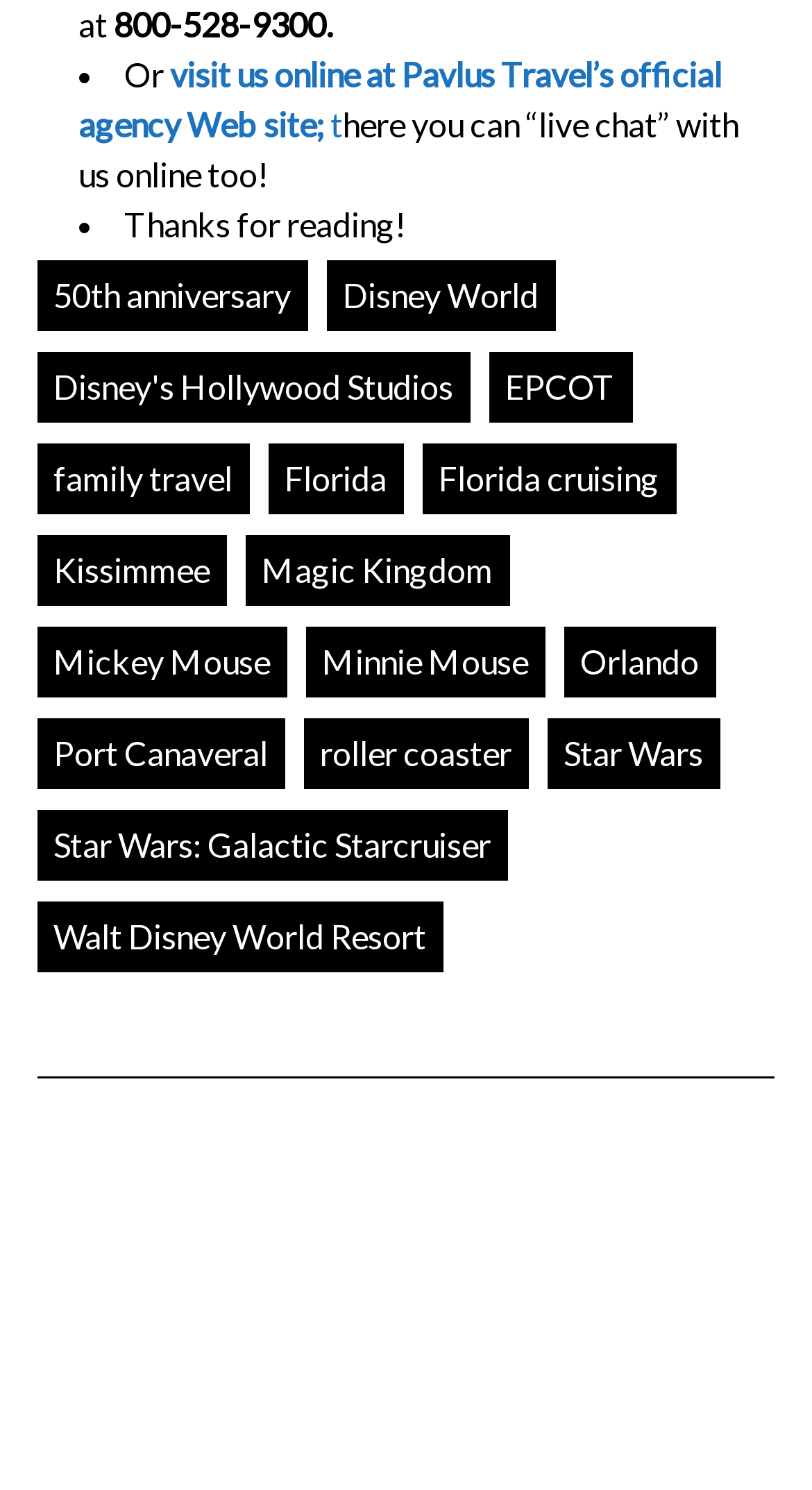Determine the bounding box coordinates of the element's region needed to click to follow the instruction: "explore Disney World". Provide these coordinates as four float numbers between 0 and 1, formatted as [left, top, right, bottom].

[0.402, 0.174, 0.684, 0.222]